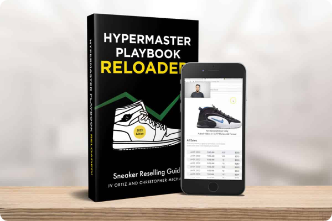Give a short answer using one word or phrase for the question:
Does the smartphone show sneaker data?

Yes